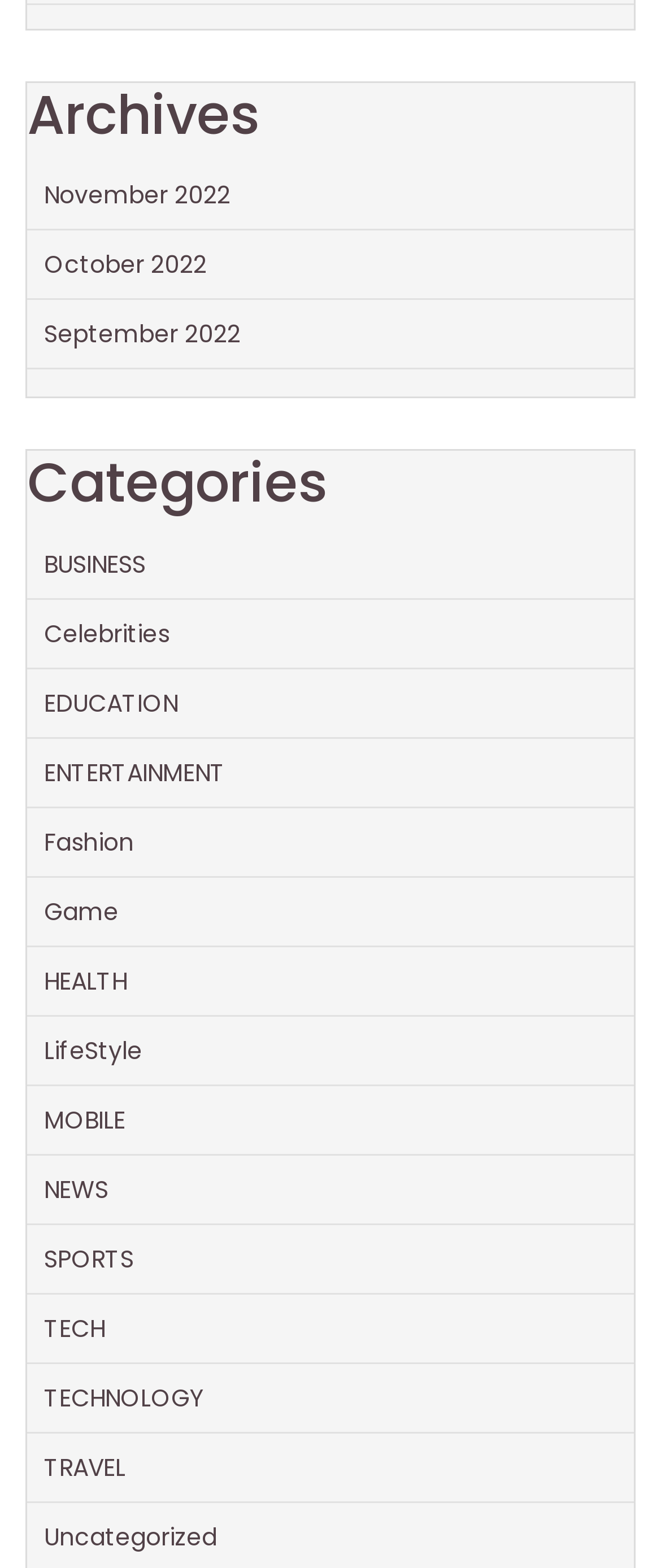Determine the bounding box coordinates of the clickable region to execute the instruction: "View November 2022 archives". The coordinates should be four float numbers between 0 and 1, denoted as [left, top, right, bottom].

[0.067, 0.114, 0.349, 0.135]